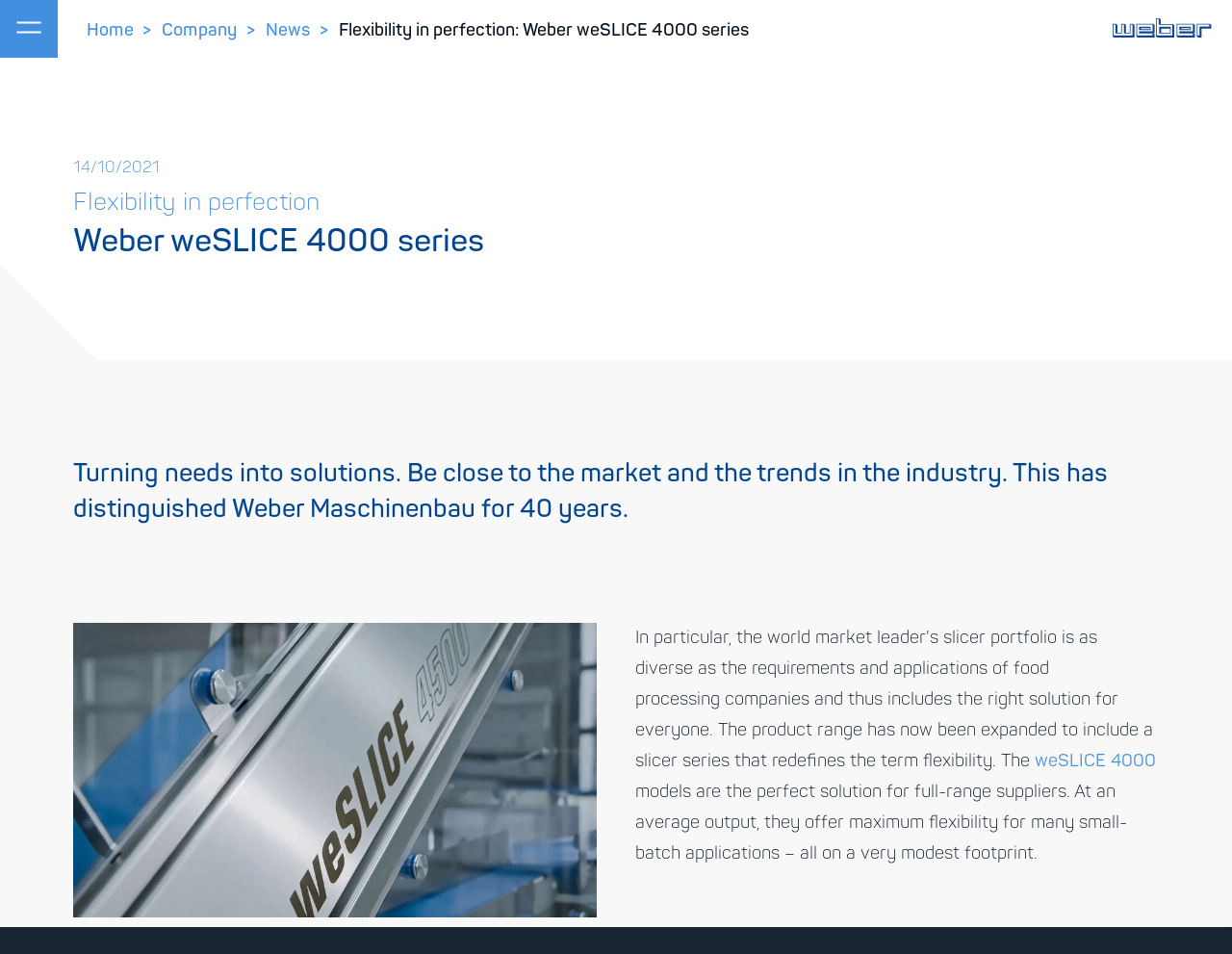What is the name of the product series?
Based on the image, respond with a single word or phrase.

Weber weSLICE 4000 series